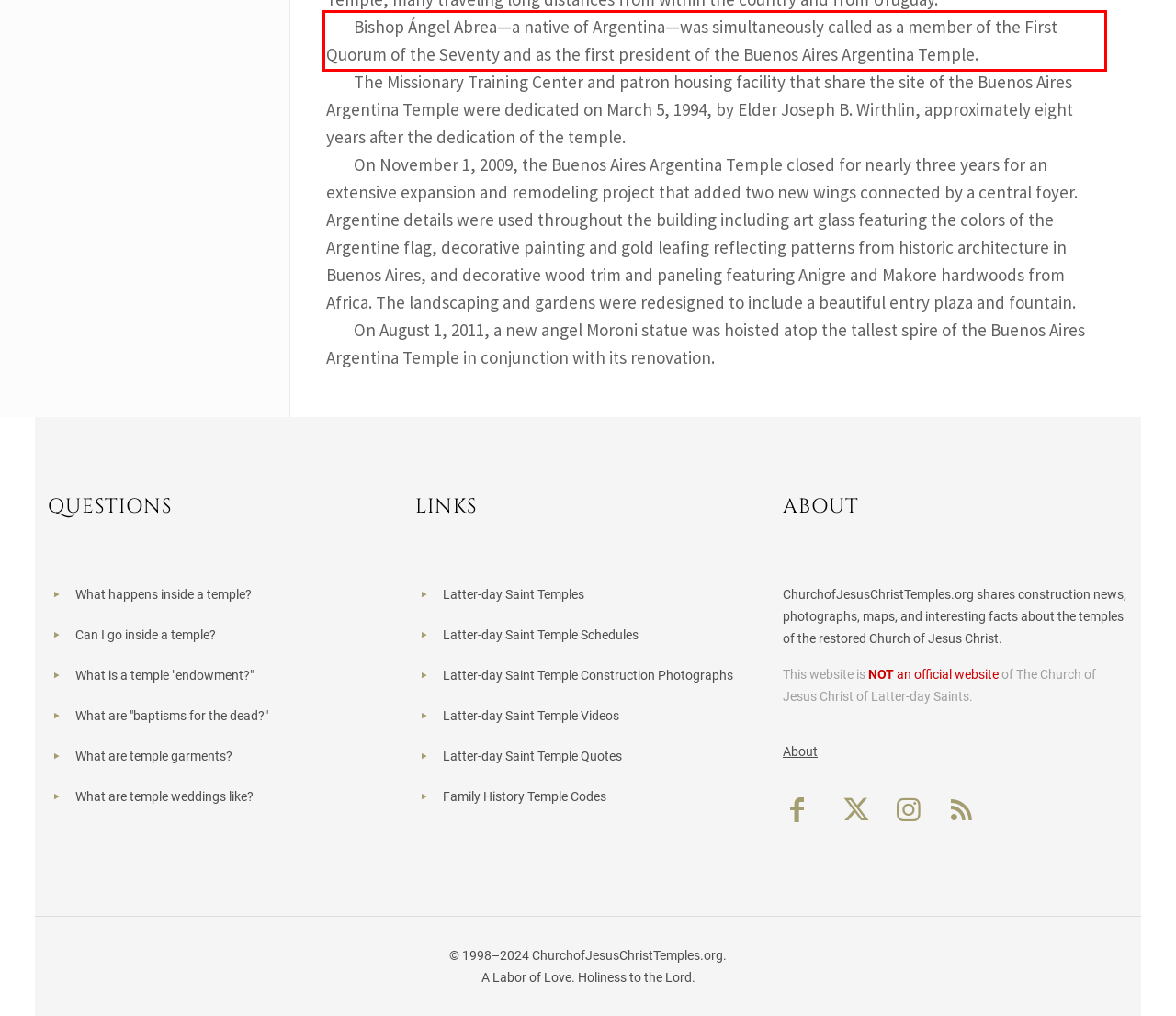Your task is to recognize and extract the text content from the UI element enclosed in the red bounding box on the webpage screenshot.

Bishop Ángel Abrea—a native of Argentina—was simultaneously called as a member of the First Quorum of the Seventy and as the first president of the Buenos Aires Argentina Temple.